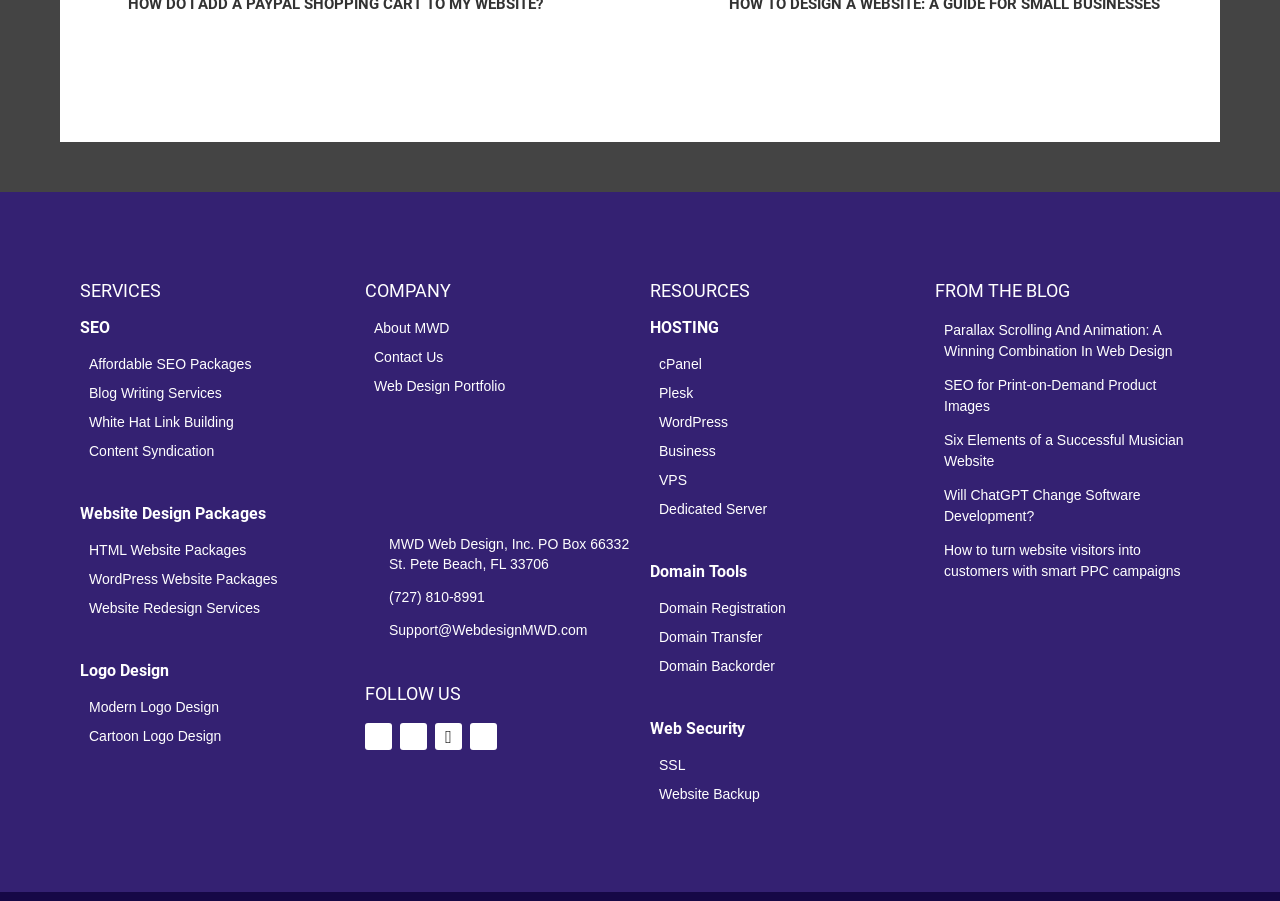Answer the question below with a single word or a brief phrase: 
What is the company's contact phone number?

(727) 810-8991